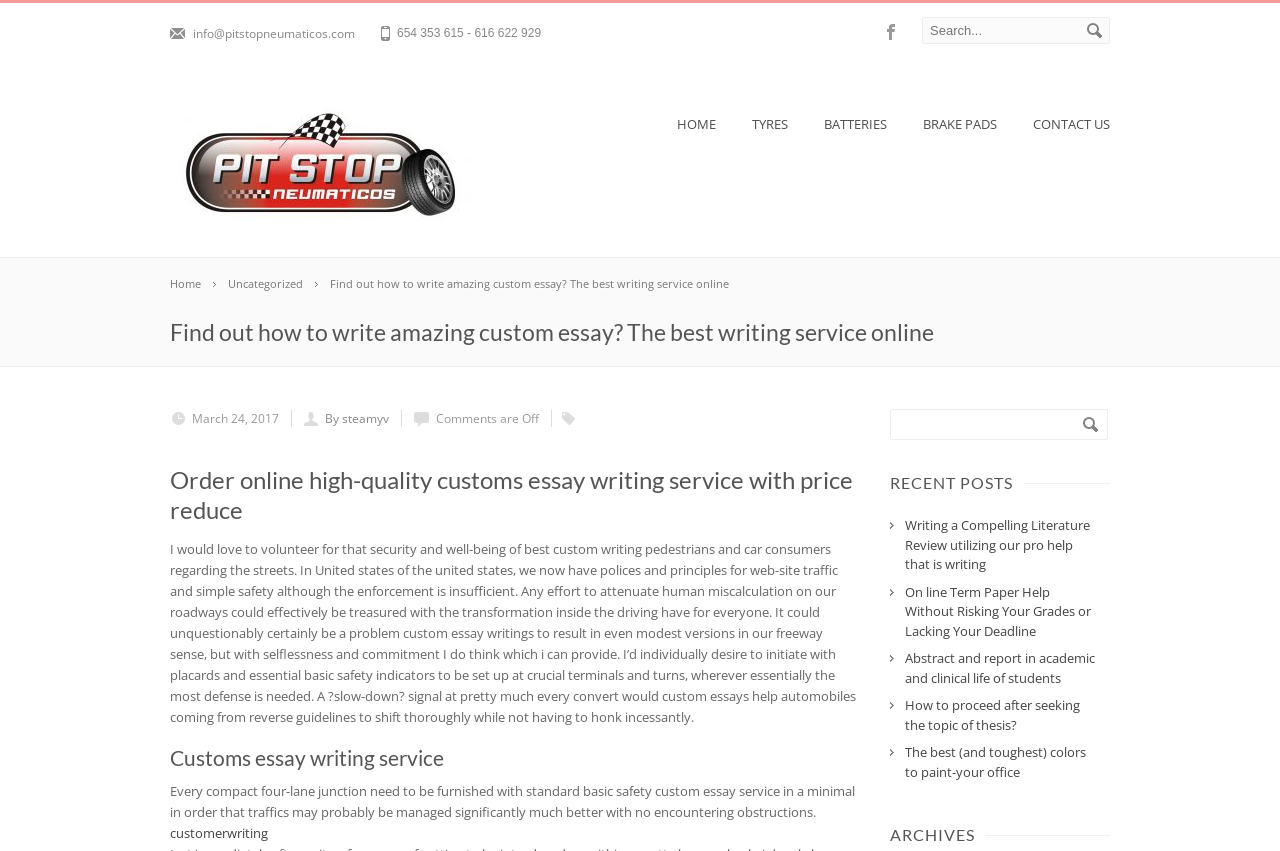Locate the bounding box coordinates of the clickable area needed to fulfill the instruction: "Click the 'Governor’s Leadership Foundation group review of Impact100 SA' link".

None